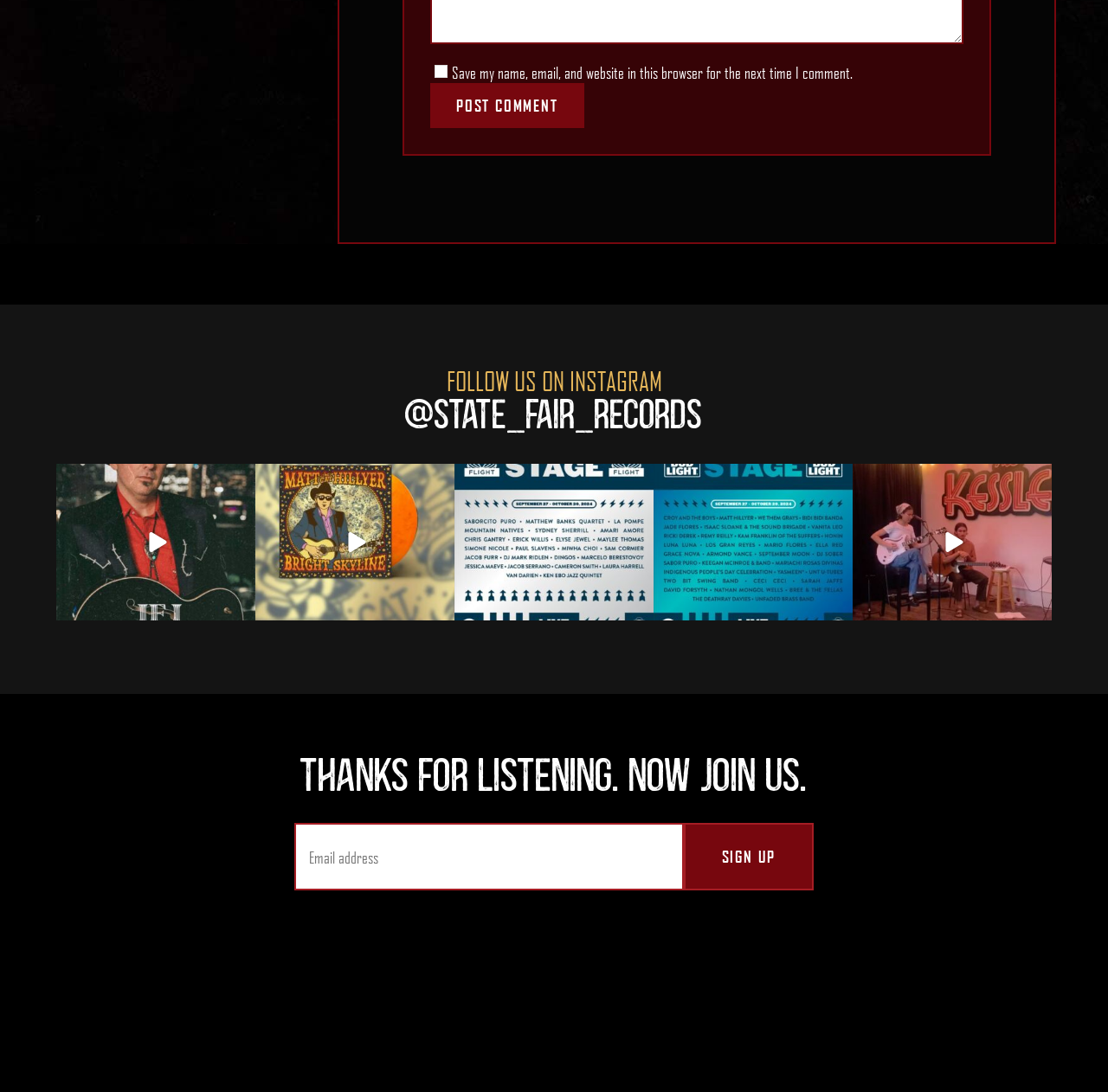Find the bounding box coordinates of the area to click in order to follow the instruction: "Click the SIGN UP button".

[0.617, 0.792, 0.734, 0.854]